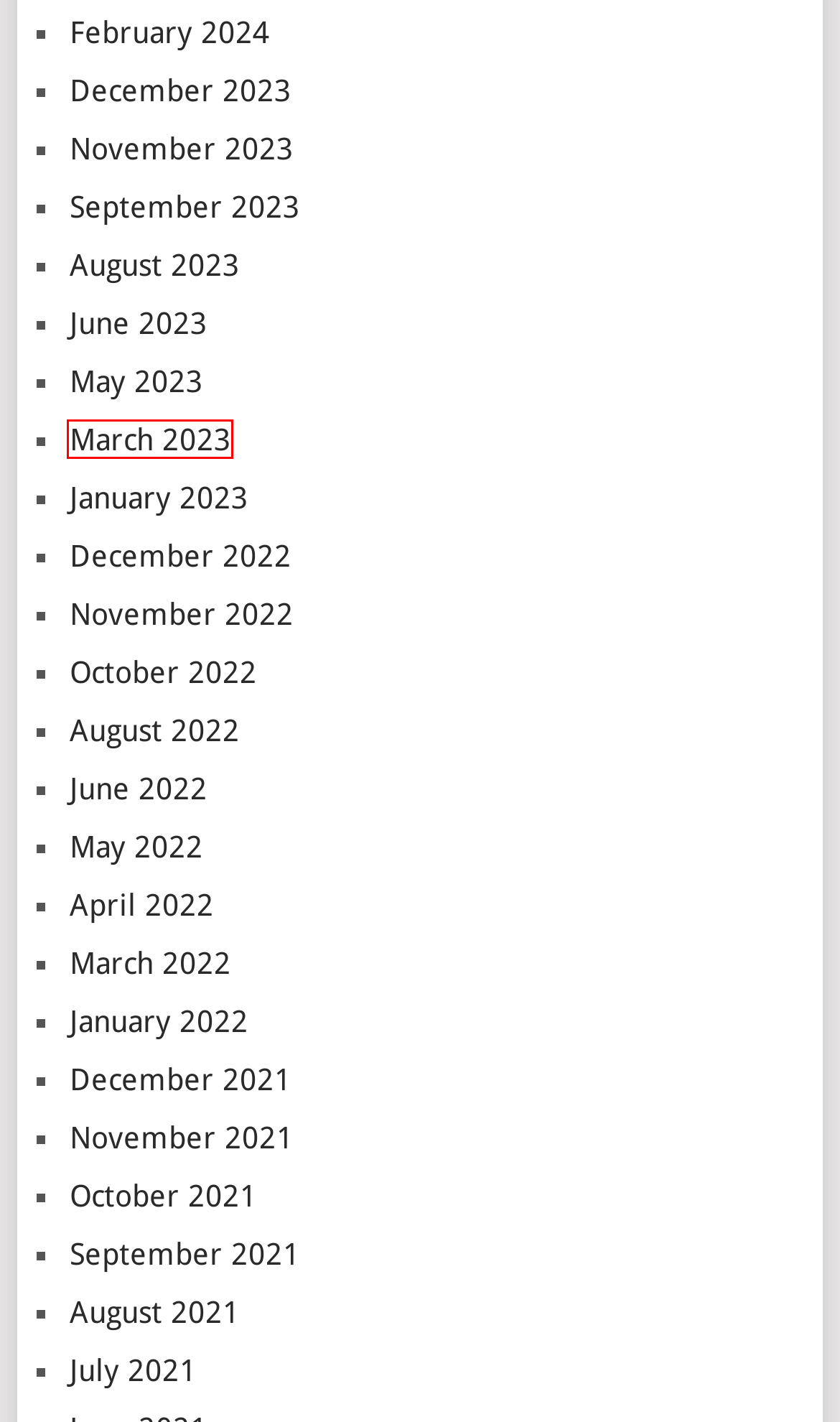You have a screenshot of a webpage where a red bounding box highlights a specific UI element. Identify the description that best matches the resulting webpage after the highlighted element is clicked. The choices are:
A. January 2023 – IPMS San Diego
B. June 2022 – IPMS San Diego
C. September 2021 – IPMS San Diego
D. November 2021 – IPMS San Diego
E. August 2021 – IPMS San Diego
F. March 2023 – IPMS San Diego
G. July 2021 – IPMS San Diego
H. June 2023 – IPMS San Diego

F